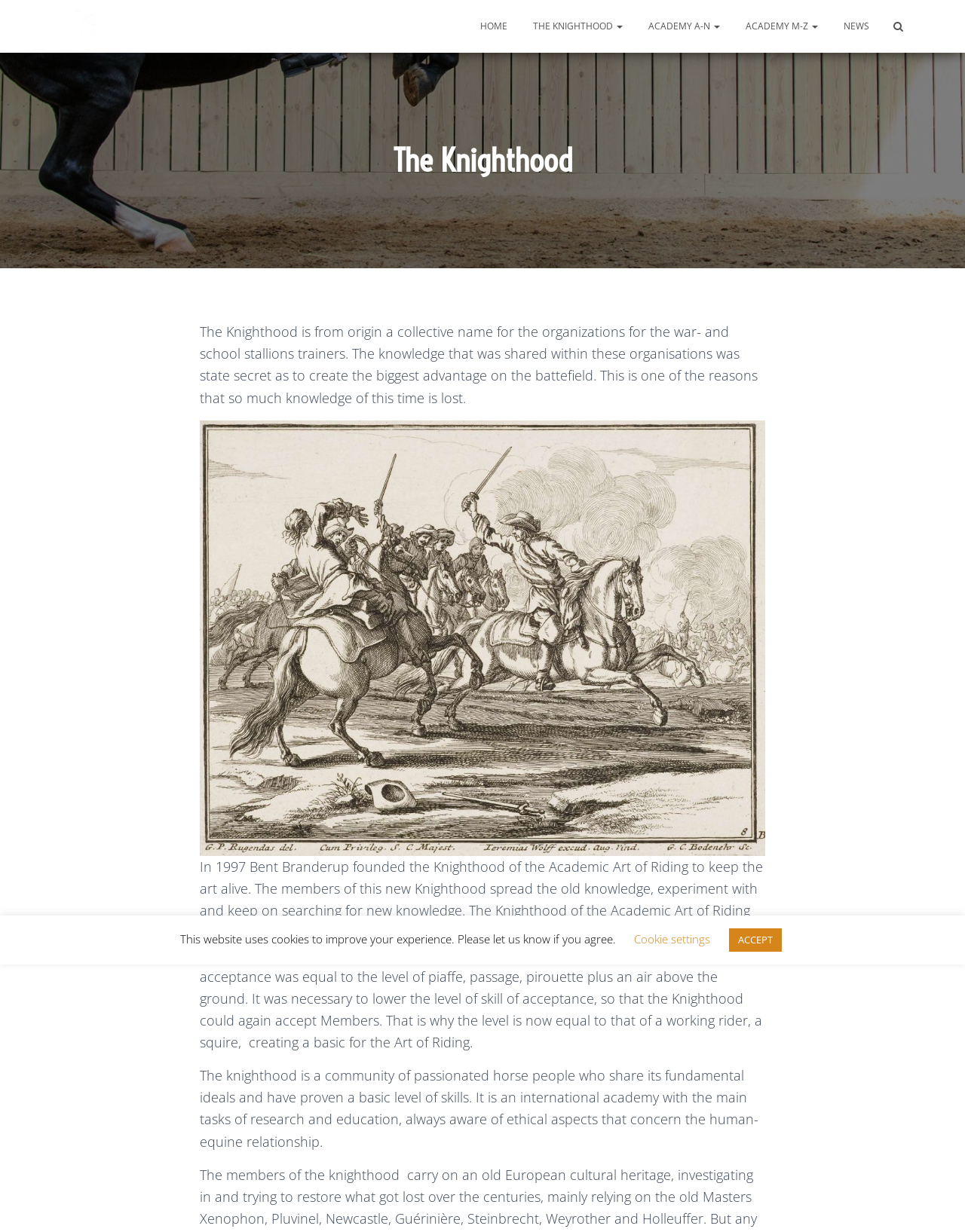Return the bounding box coordinates of the UI element that corresponds to this description: "ACCEPT". The coordinates must be given as four float numbers in the range of 0 and 1, [left, top, right, bottom].

[0.755, 0.754, 0.81, 0.772]